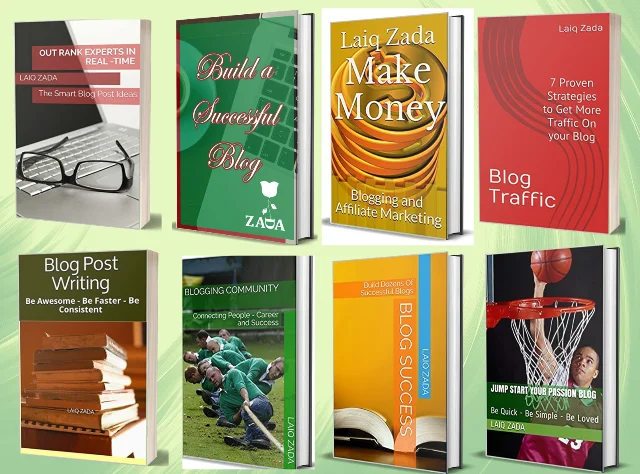What topics do the book covers focus on?
Based on the screenshot, respond with a single word or phrase.

Blogging strategies